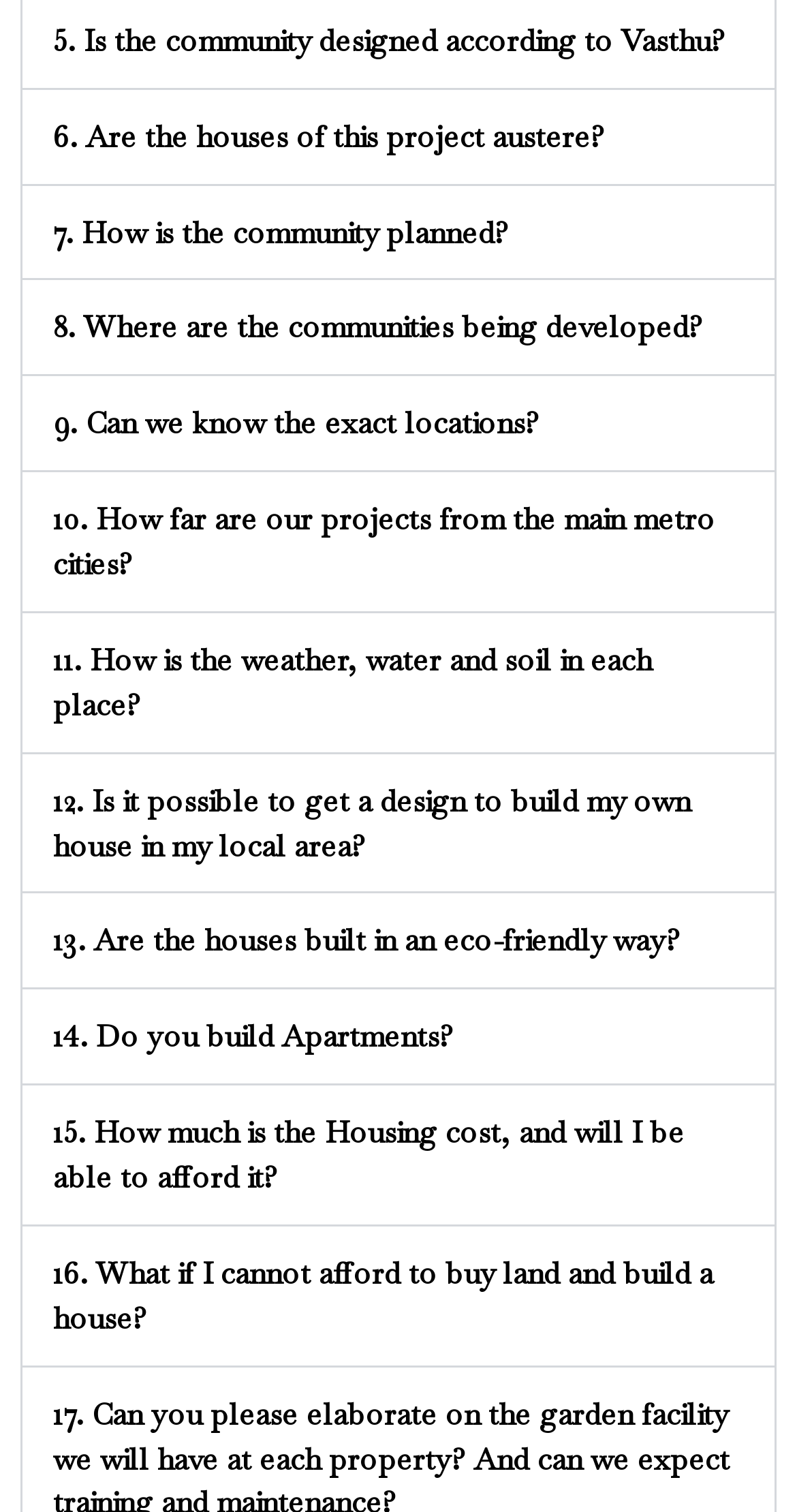What is the topic of the 10th tab?
Using the image as a reference, answer with just one word or a short phrase.

Distance from metro cities